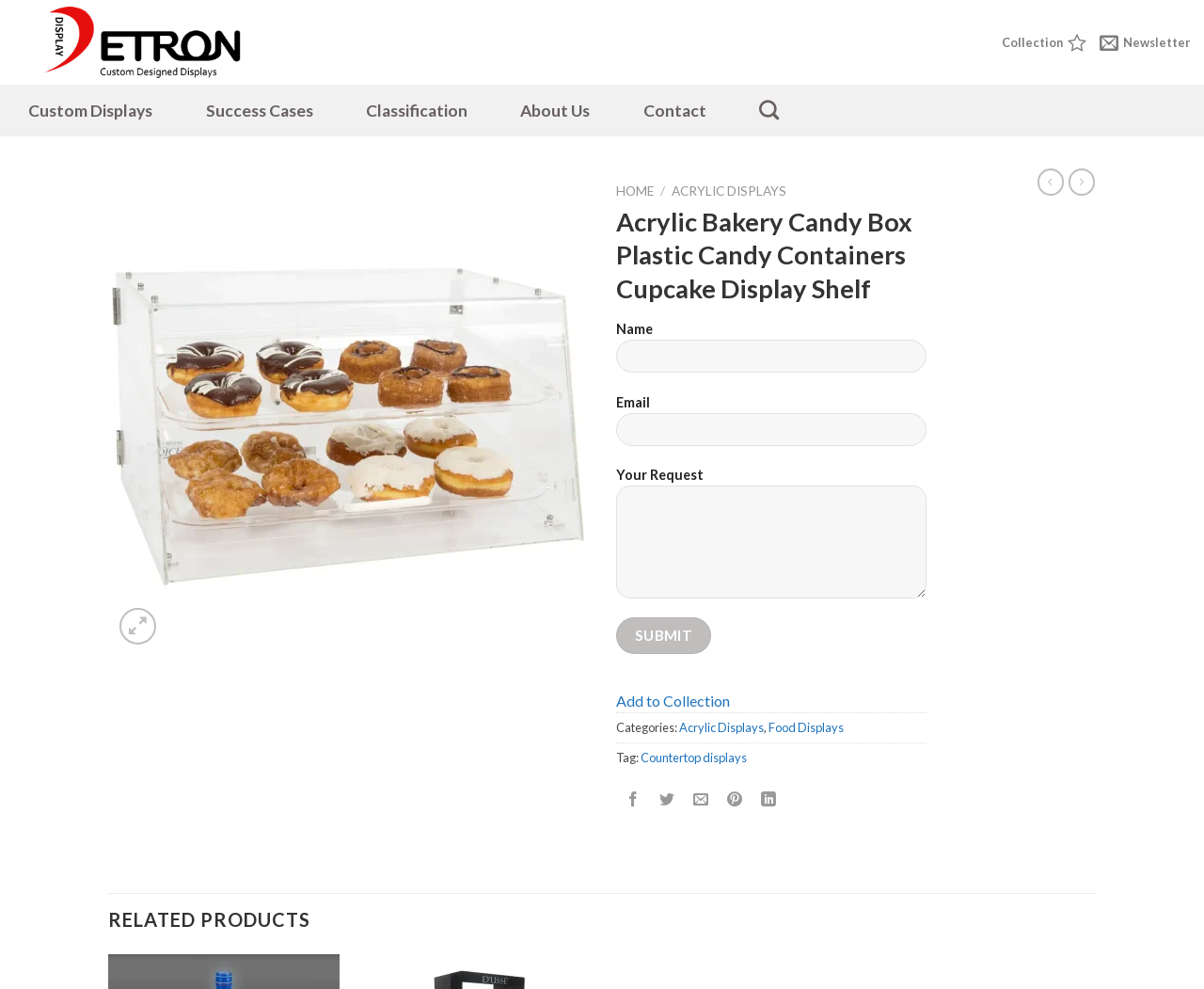Determine the bounding box for the HTML element described here: "Add to Collection". The coordinates should be given as [left, top, right, bottom] with each number being a float between 0 and 1.

[0.425, 0.232, 0.477, 0.268]